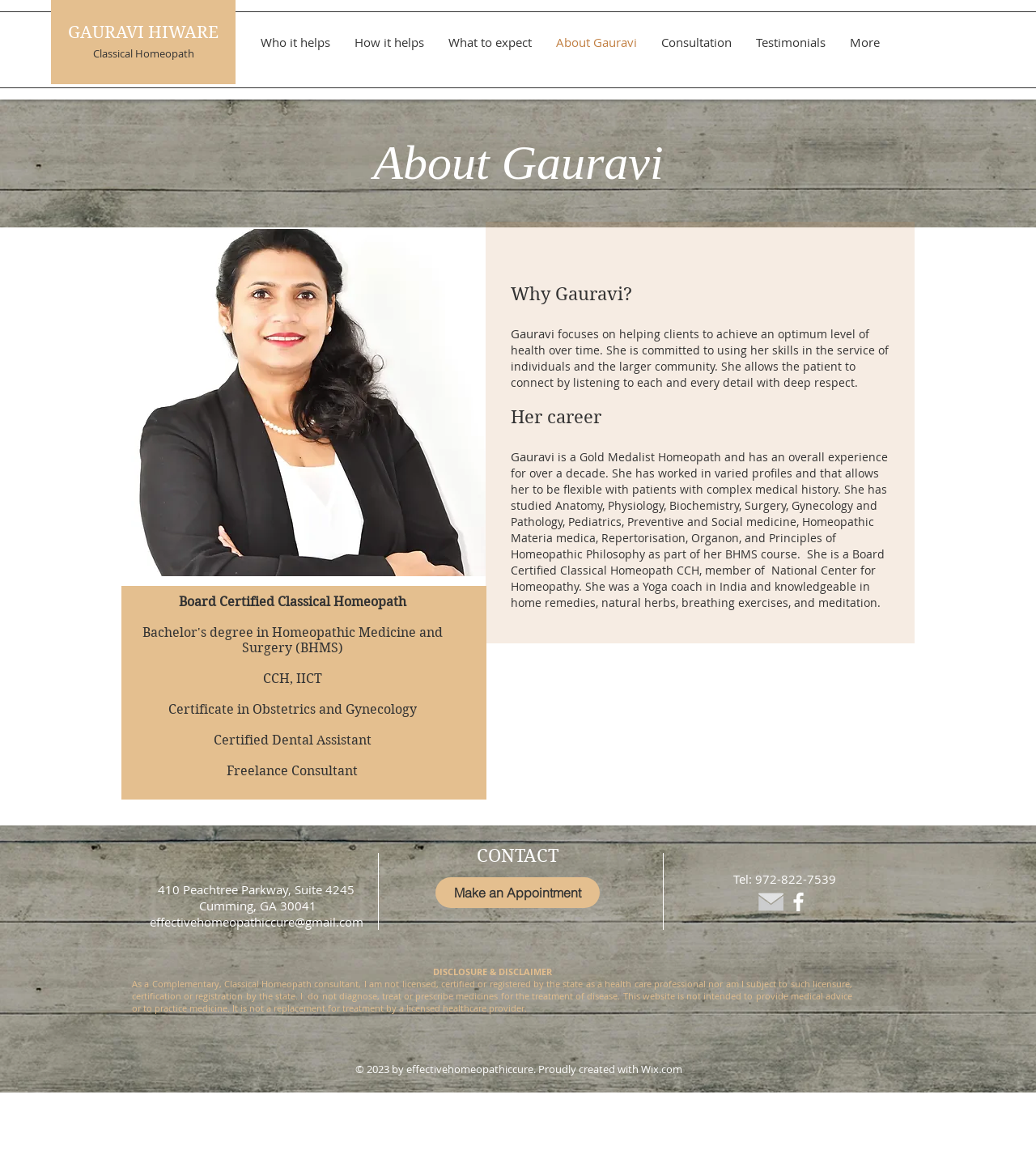Please provide the bounding box coordinates in the format (top-left x, top-left y, bottom-right x, bottom-right y). Remember, all values are floating point numbers between 0 and 1. What is the bounding box coordinate of the region described as: Wix.com

[0.618, 0.92, 0.658, 0.933]